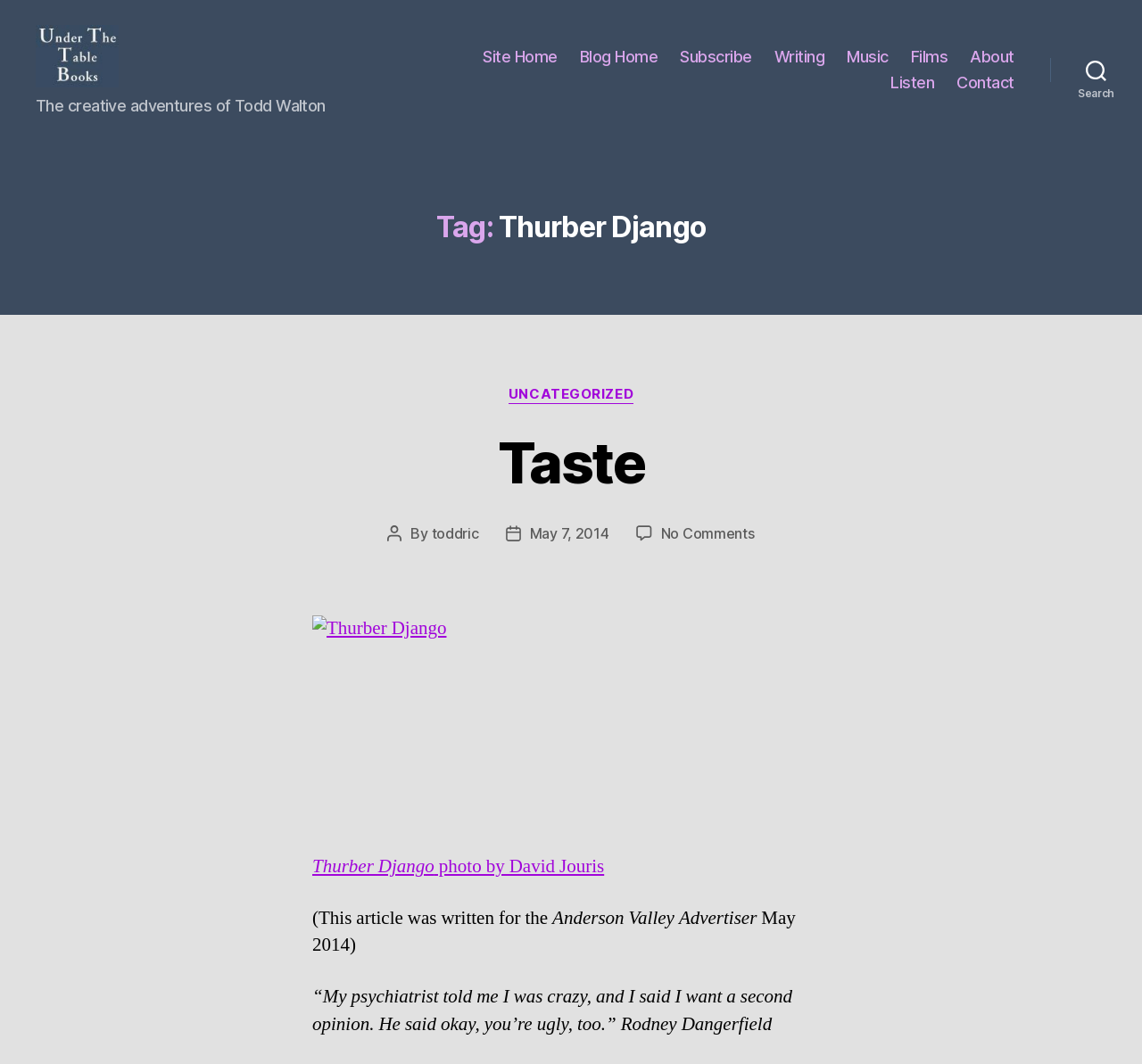Identify the bounding box coordinates of the clickable region necessary to fulfill the following instruction: "Click on the 'Under The Table' link". The bounding box coordinates should be four float numbers between 0 and 1, i.e., [left, top, right, bottom].

[0.031, 0.023, 0.125, 0.099]